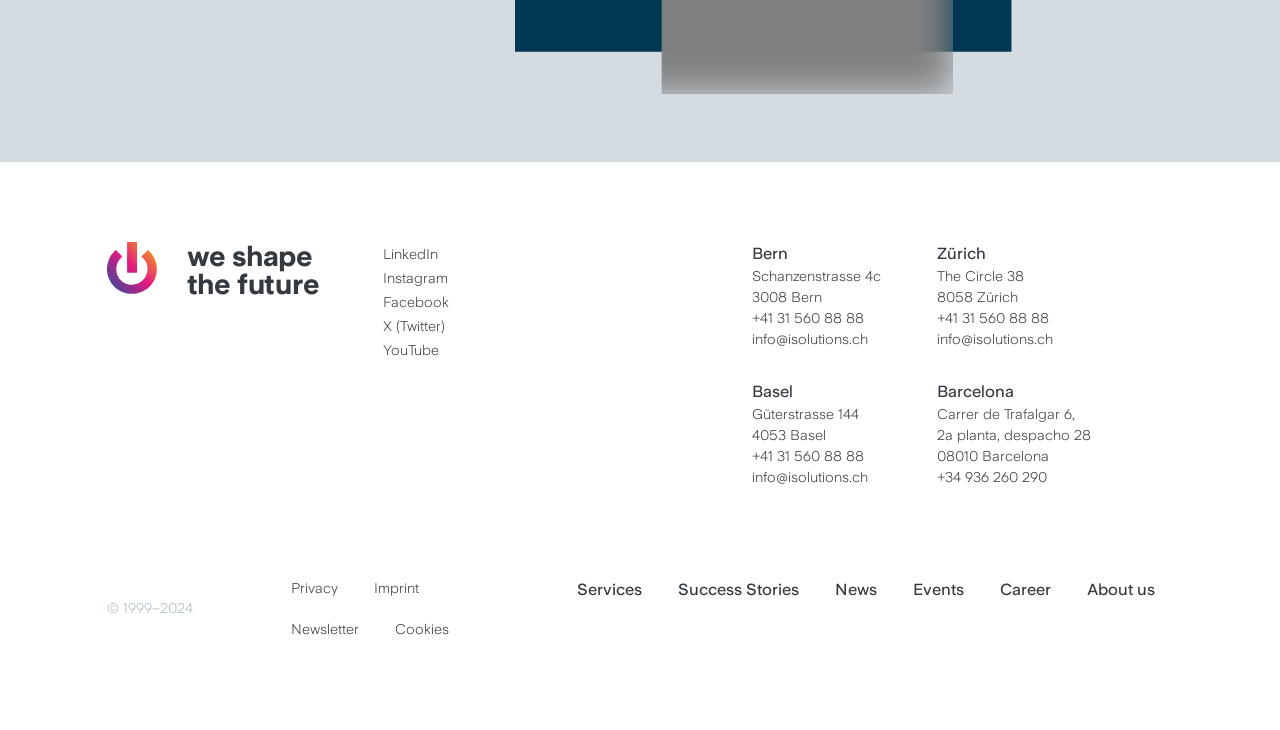Please locate the bounding box coordinates of the element that needs to be clicked to achieve the following instruction: "Check the address in Barcelona". The coordinates should be four float numbers between 0 and 1, i.e., [left, top, right, bottom].

[0.732, 0.556, 0.84, 0.578]